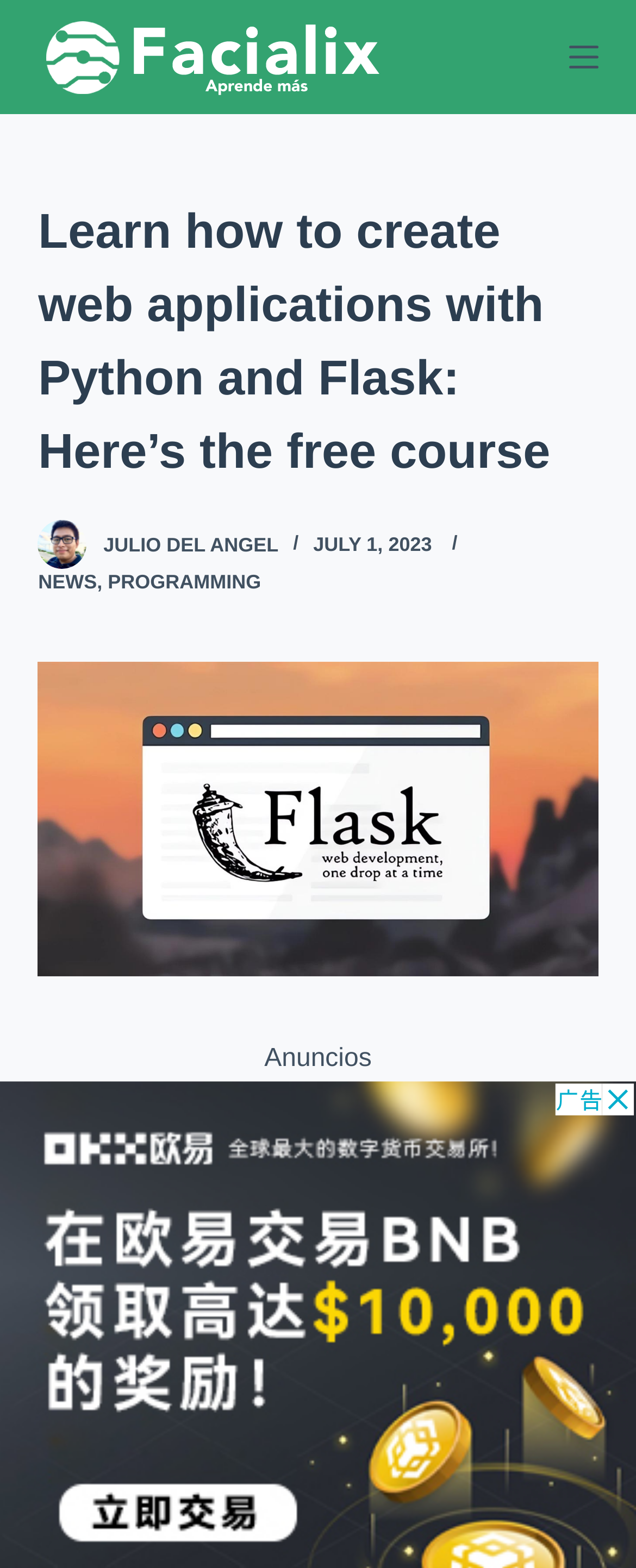Generate a comprehensive description of the webpage.

The webpage appears to be a course introduction page, focused on teaching web application development with Python and Flask. At the top-left corner, there is a "Skip to content" link, followed by a larger link that spans most of the top section. On the top-right corner, there is a "Menu" button.

Below the top section, there is a header area that occupies most of the width. It contains a heading that reads "Learn how to create web applications with Python and Flask: Here’s the free course". Below the heading, there are several links and an image, all aligned to the left. The links include the author's name, "Julio Del Angel", and two categories, "NEWS" and "PROGRAMMING". There is also a time element showing the date "JULY 1, 2023".

Further down, there is a figure that spans most of the width, and below it, a static text element that reads "Anuncios", which is likely an advertisement section. Overall, the webpage has a clear structure, with a prominent header and organized sections for the course introduction, author information, and other elements.